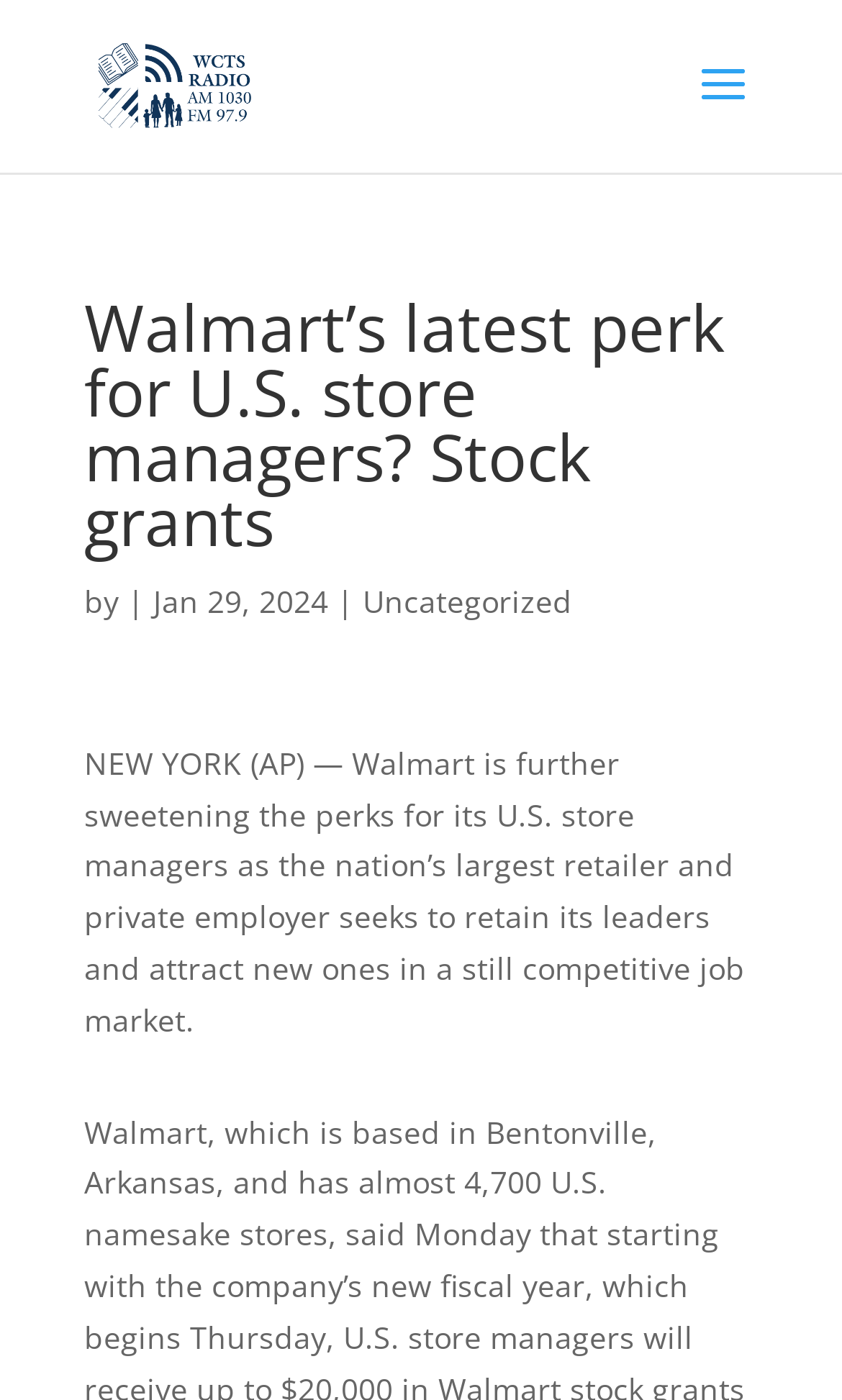What is Walmart trying to do with its new perk?
Provide an in-depth and detailed answer to the question.

According to the article, Walmart is trying to retain its leaders and attract new ones in a still competitive job market by offering stock grants to its U.S. store managers.